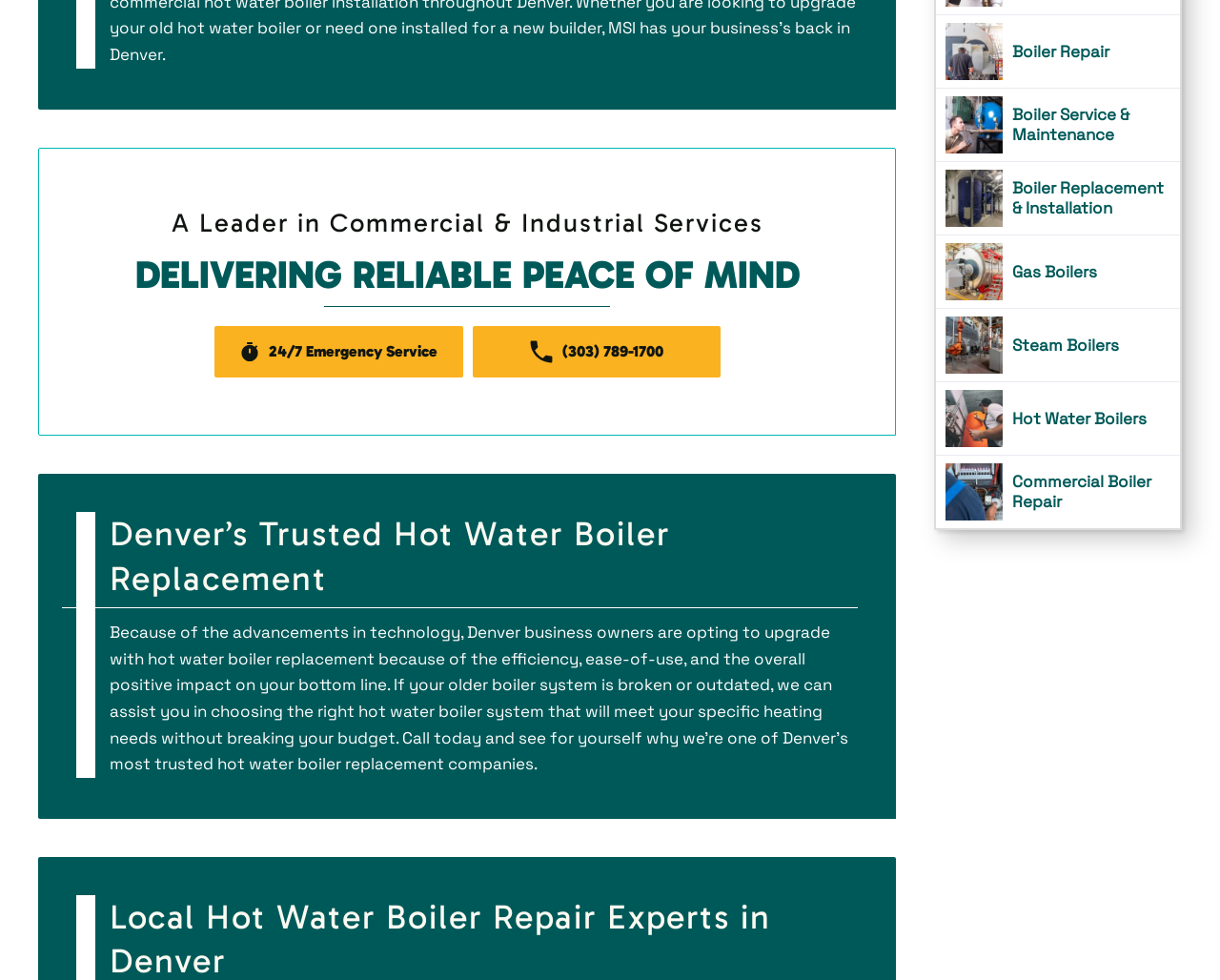Please identify the bounding box coordinates of the clickable region that I should interact with to perform the following instruction: "Click 24/7 Emergency Service". The coordinates should be expressed as four float numbers between 0 and 1, i.e., [left, top, right, bottom].

[0.175, 0.333, 0.379, 0.385]